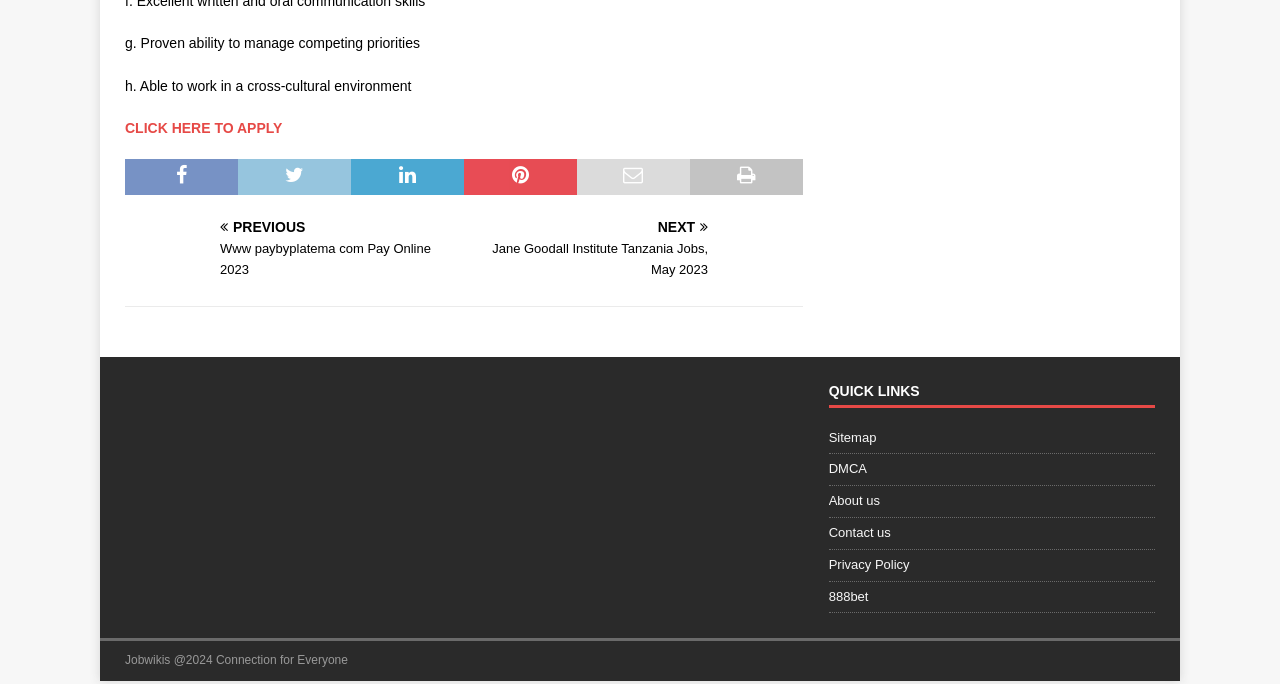Reply to the question below using a single word or brief phrase:
What is the purpose of the 'live chat jobwikis' link?

To initiate a live chat